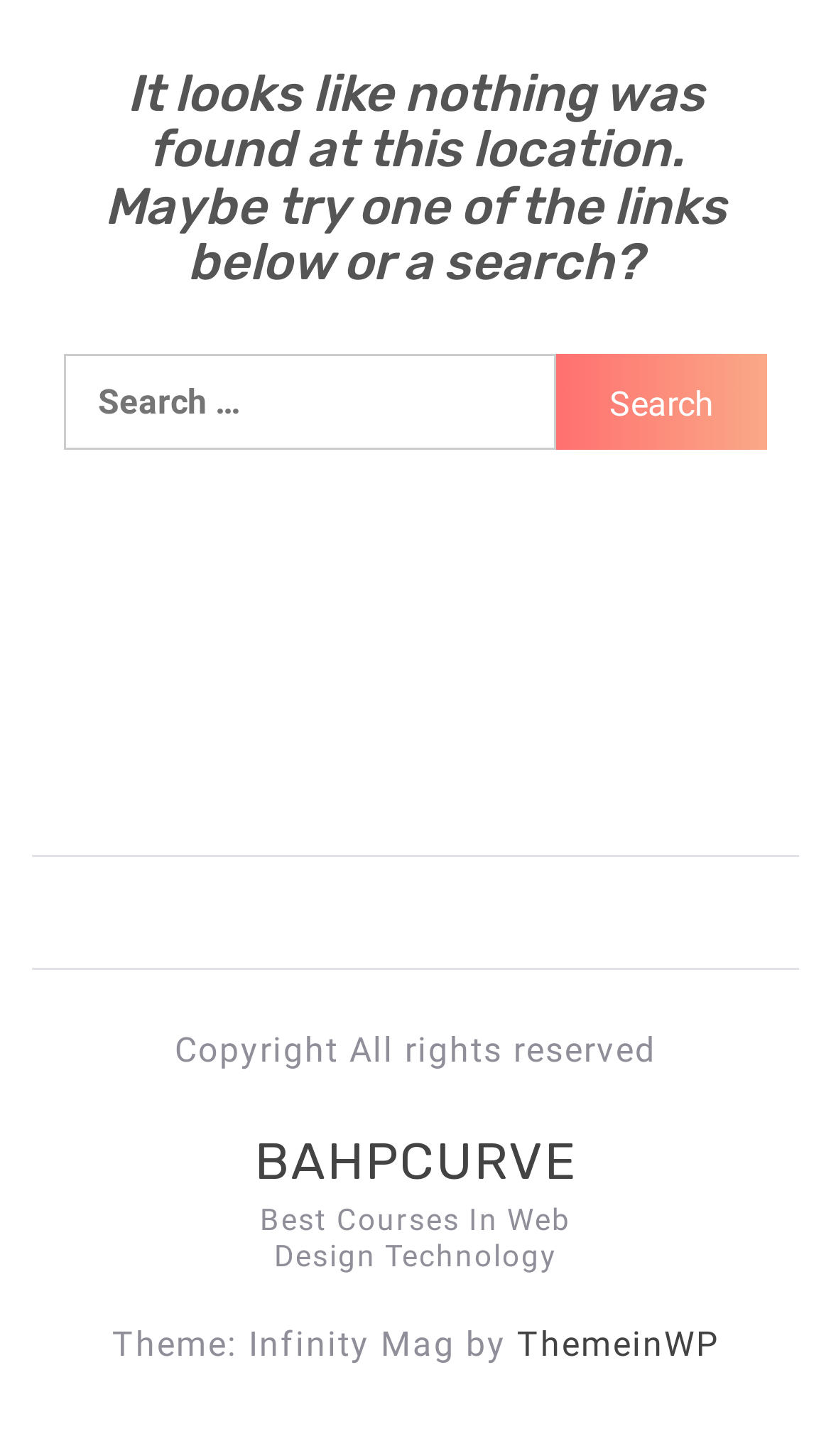Review the image closely and give a comprehensive answer to the question: What is the topic of the link 'Best Courses In Web Design Technology'?

The link 'Best Courses In Web Design Technology' is located below the search box, indicating that it is related to web design technology and likely points to a page with courses or resources on this topic.